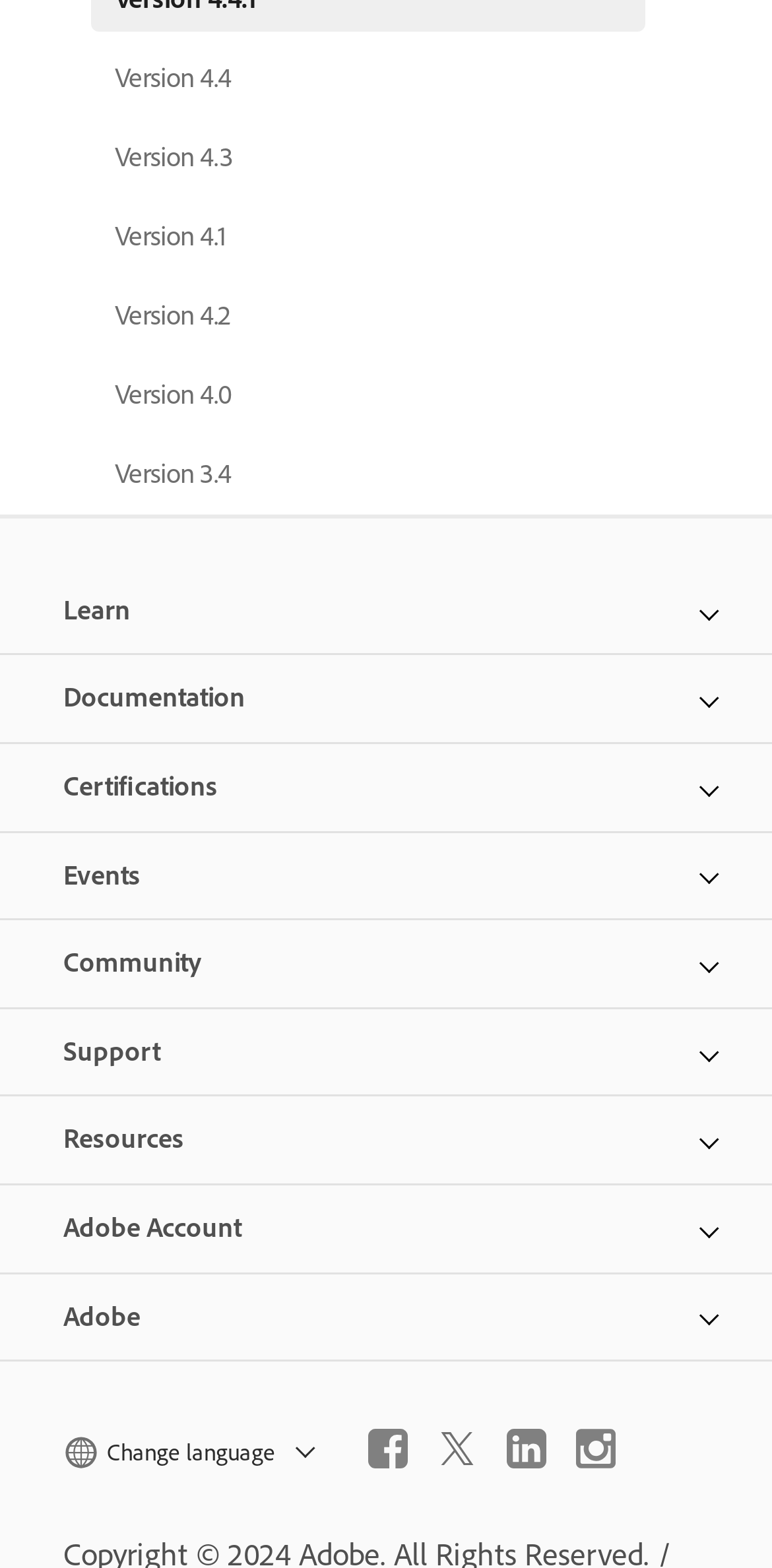Please identify the bounding box coordinates of the element's region that should be clicked to execute the following instruction: "Go back". The bounding box coordinates must be four float numbers between 0 and 1, i.e., [left, top, right, bottom].

None